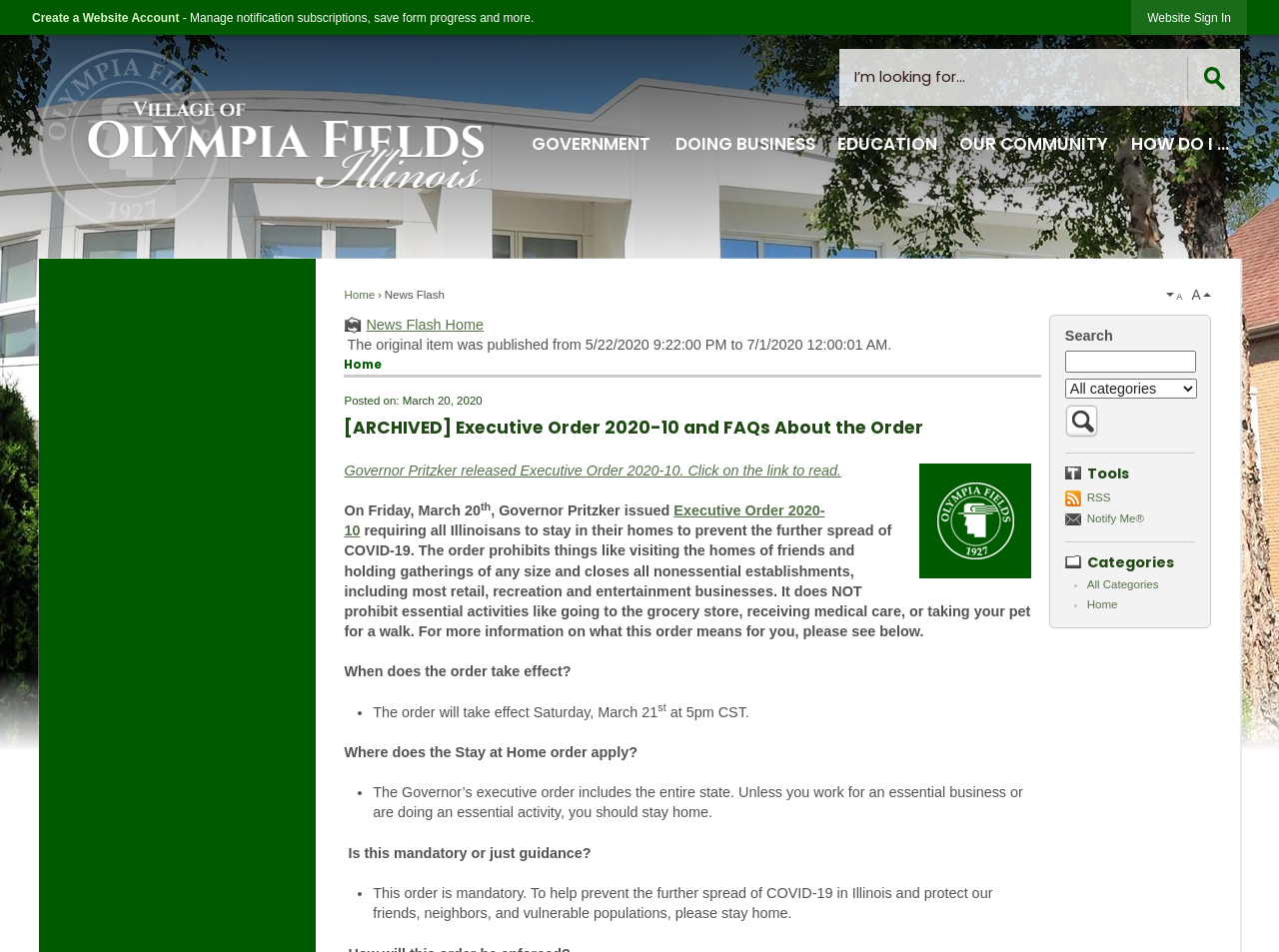Respond with a single word or short phrase to the following question: 
Is the Stay at Home order mandatory or guidance?

Mandatory